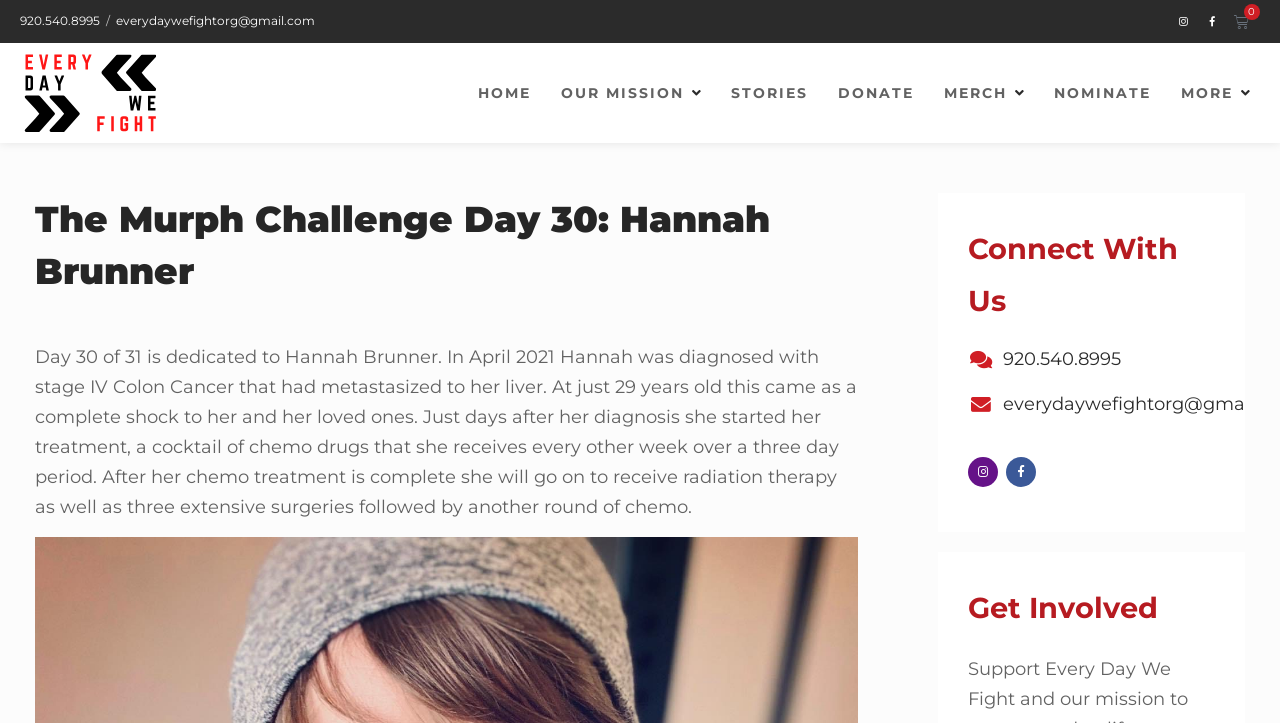Find the headline of the webpage and generate its text content.

The Murph Challenge Day 30: Hannah Brunner